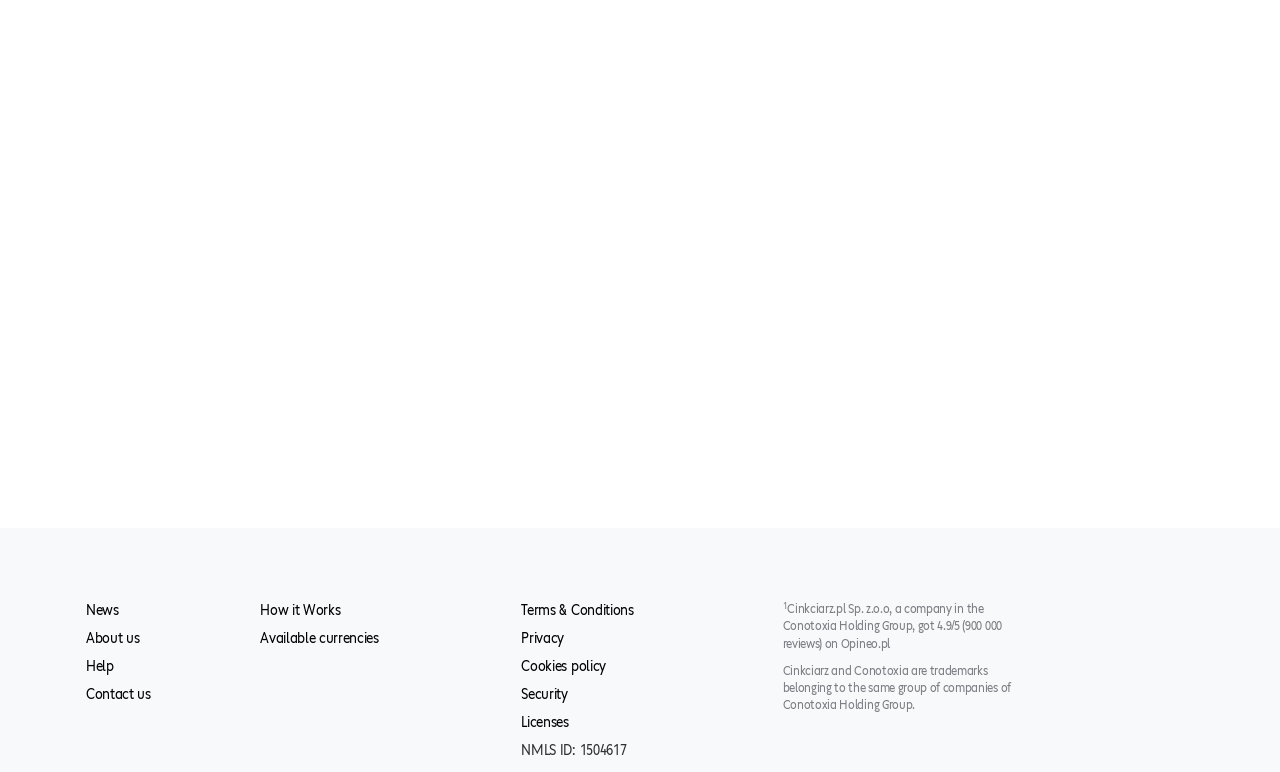How many reviews does Cinkciarz.pl have on Opineo.pl?
Using the image as a reference, give a one-word or short phrase answer.

900 000